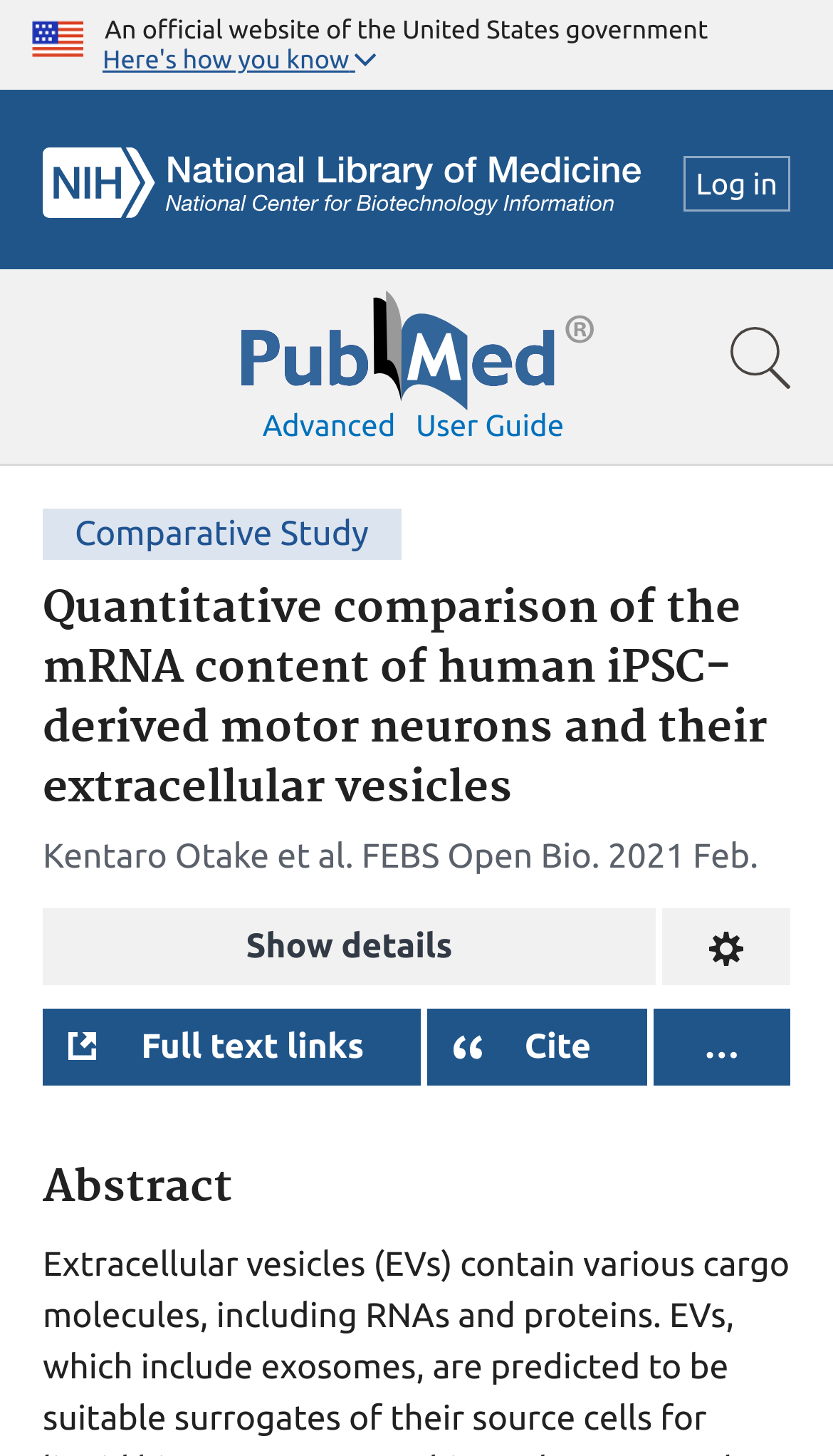Refer to the image and answer the question with as much detail as possible: What is the role of Kentaro Otake in the study?

The answer can be inferred from the presence of Kentaro Otake's name in the section where the study's authors are listed. The text 'Kentaro Otake et al.' suggests that Kentaro Otake is one of the authors of the study.